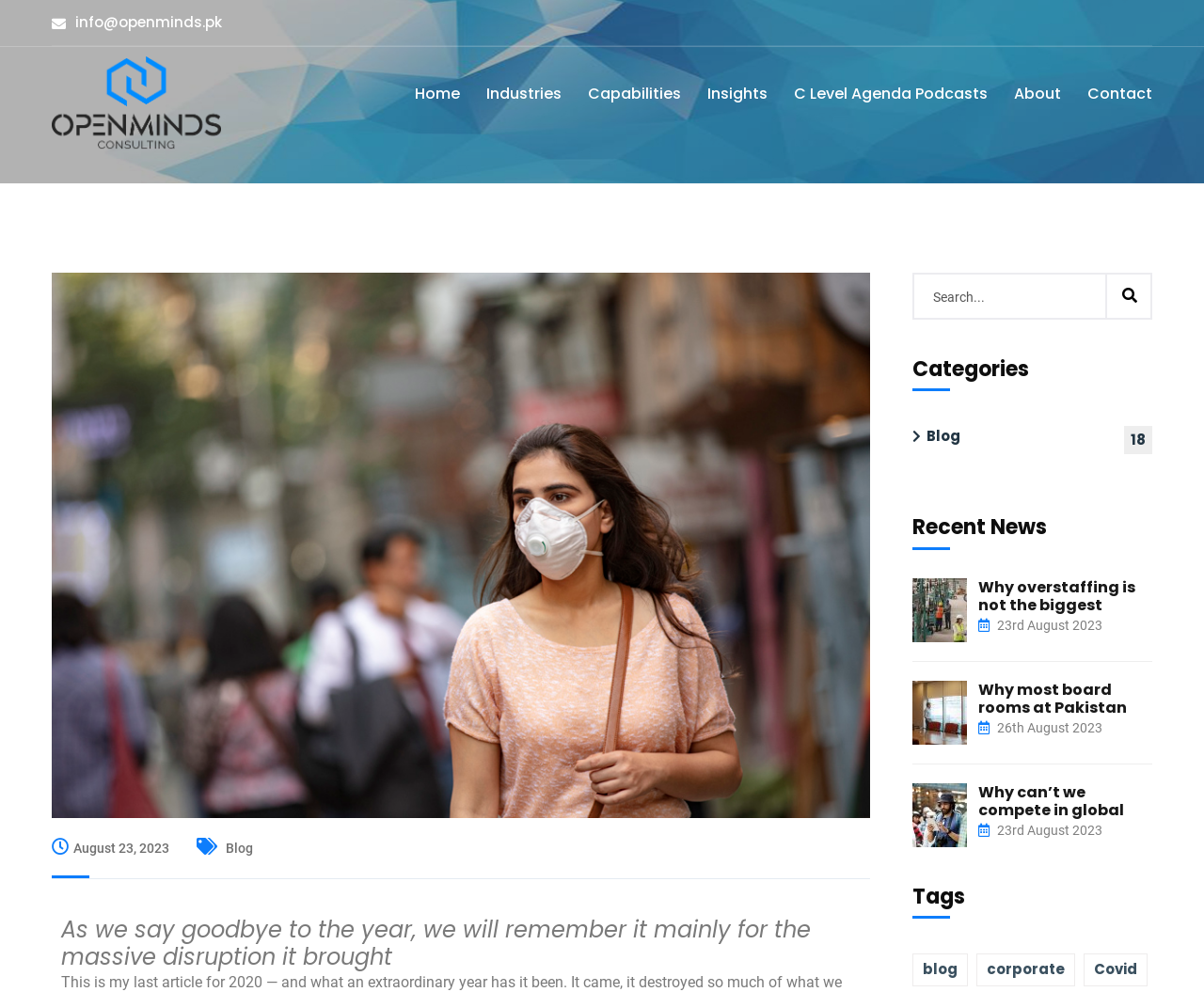Locate the bounding box of the UI element described by: "C Level Agenda Podcasts" in the given webpage screenshot.

[0.659, 0.047, 0.82, 0.142]